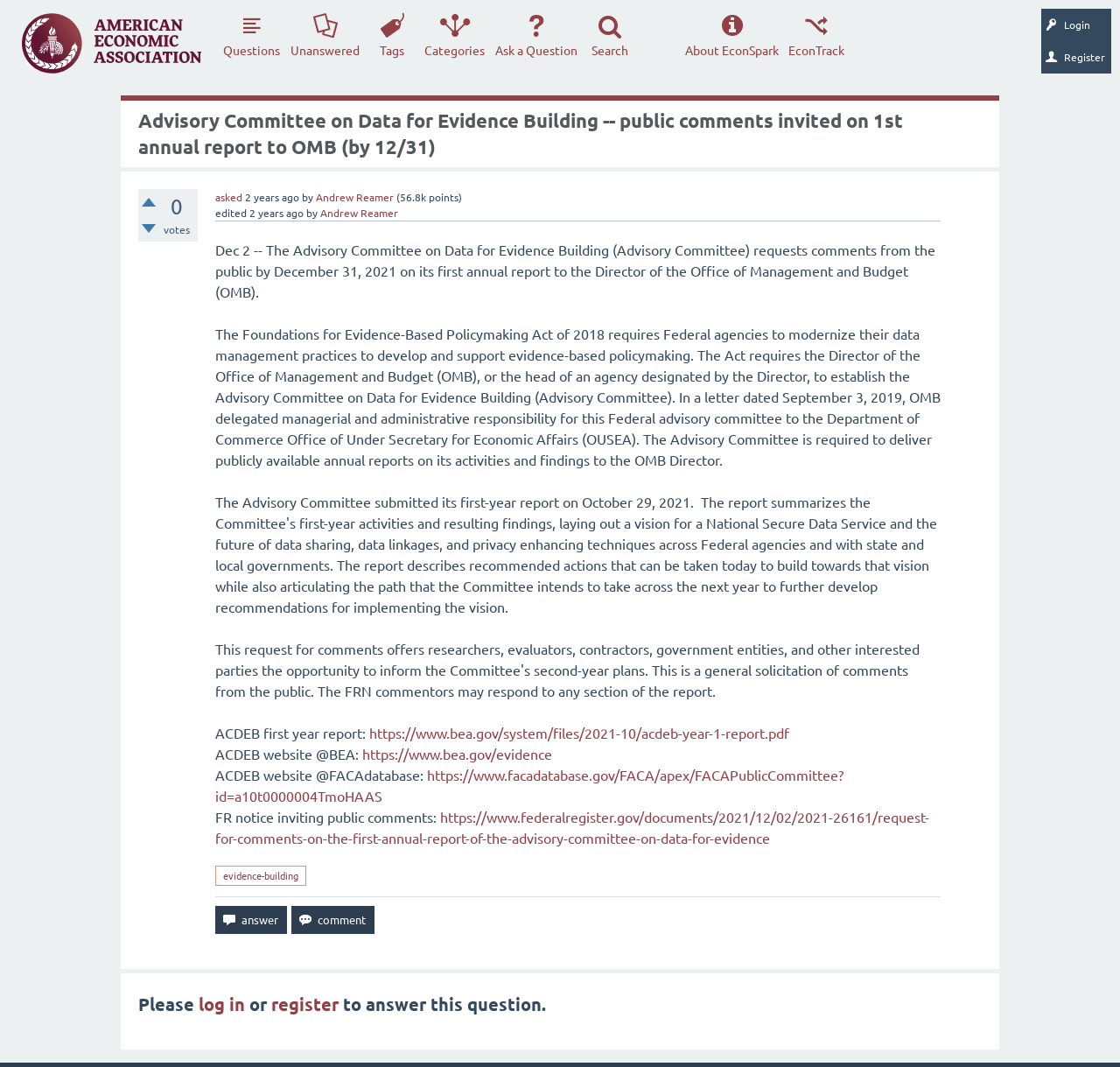Could you locate the bounding box coordinates for the section that should be clicked to accomplish this task: "Go to the home page".

None